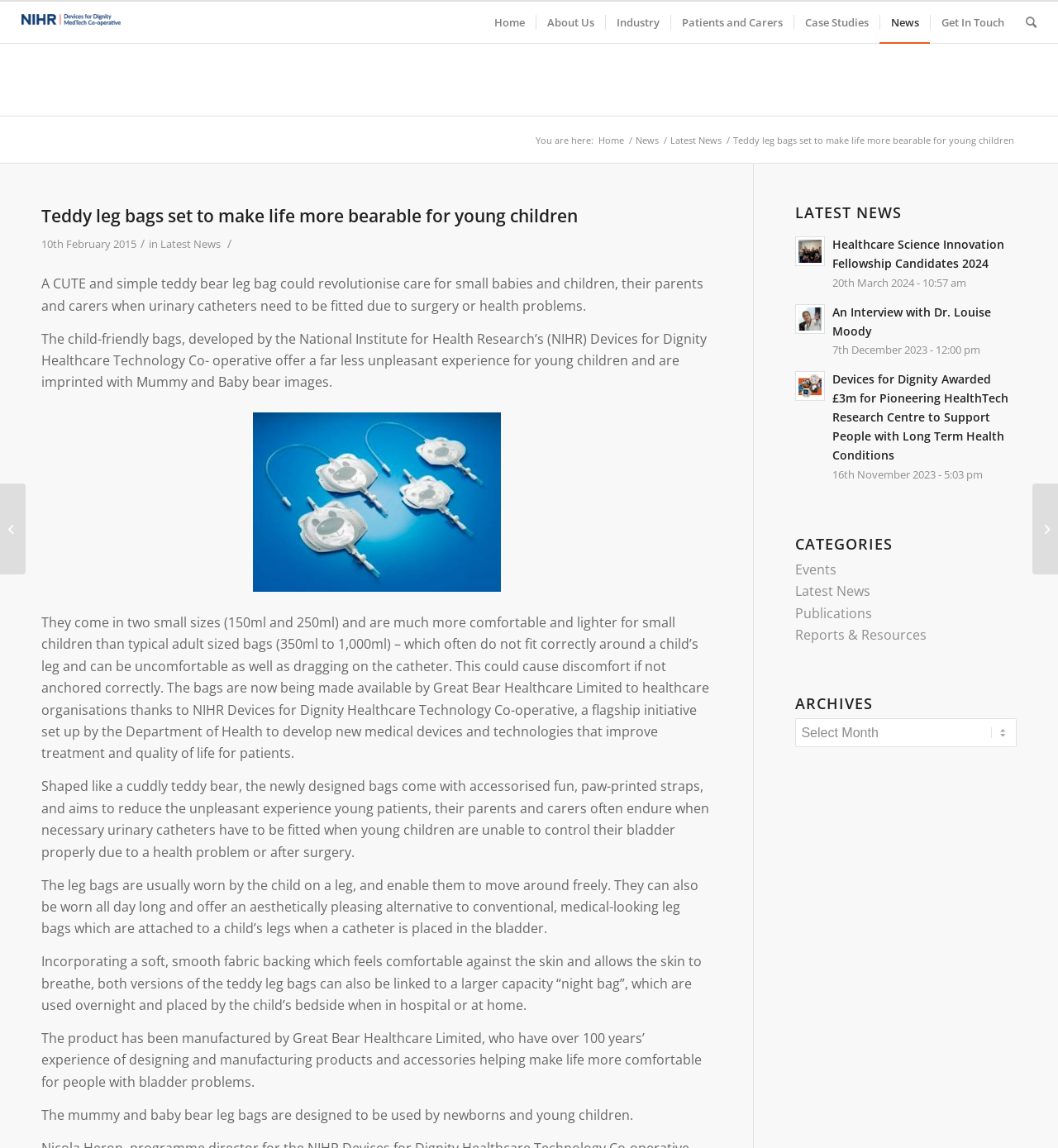Determine the bounding box coordinates of the region that needs to be clicked to achieve the task: "View the Case Studies".

[0.75, 0.001, 0.832, 0.037]